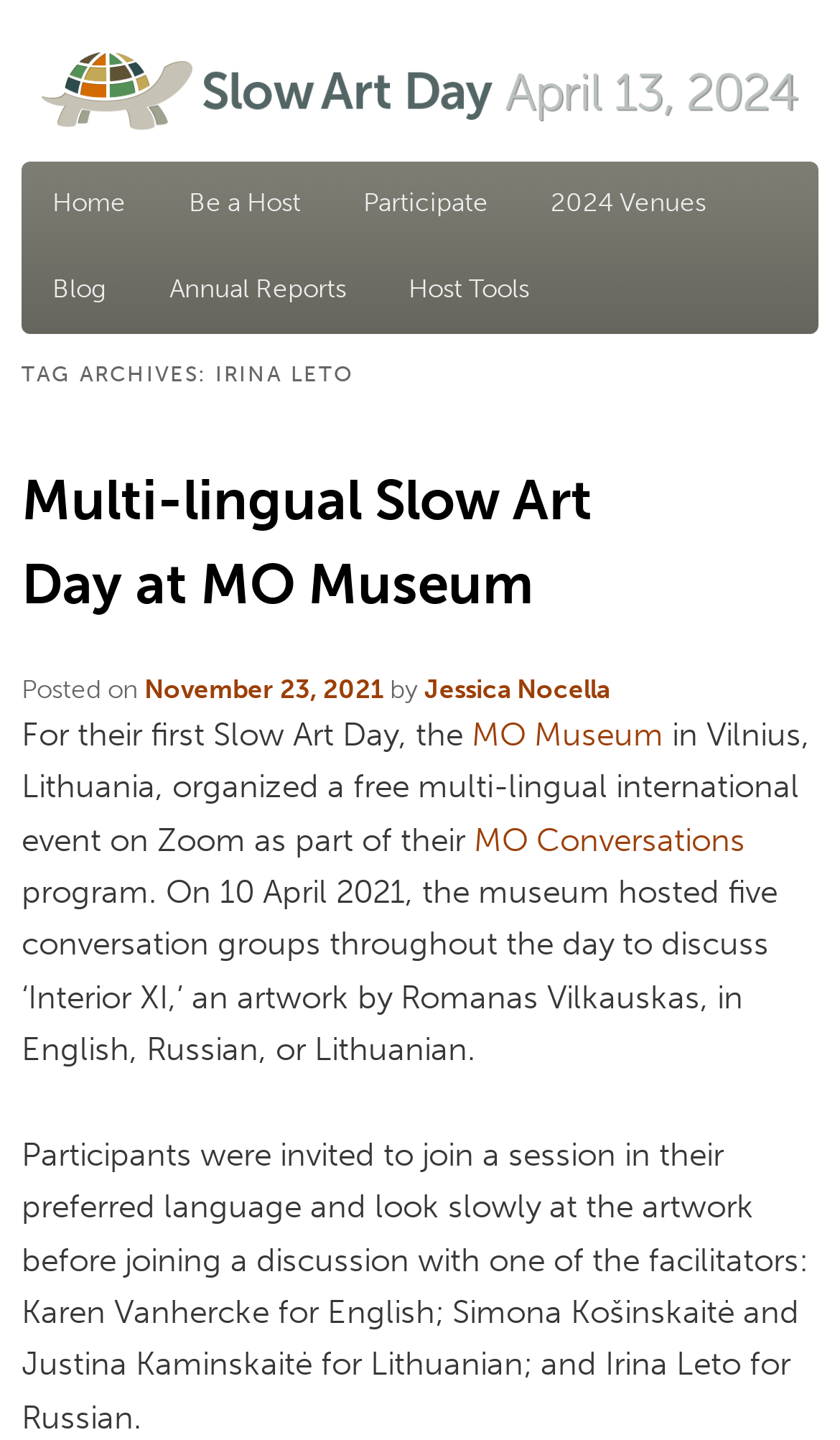Find the bounding box coordinates of the element to click in order to complete this instruction: "Click on the 'Home' link". The bounding box coordinates must be four float numbers between 0 and 1, denoted as [left, top, right, bottom].

[0.025, 0.112, 0.187, 0.172]